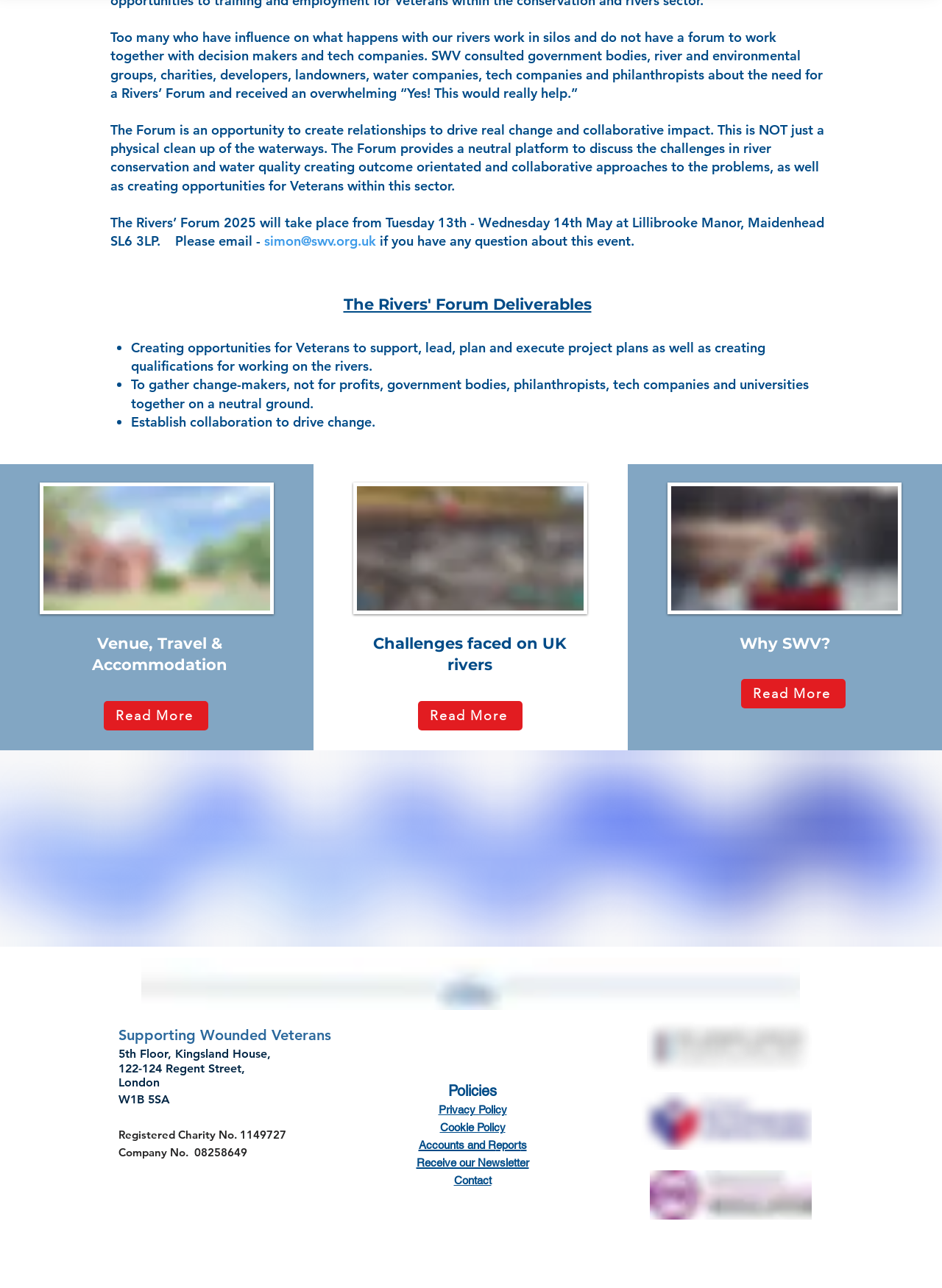Identify the bounding box coordinates of the element to click to follow this instruction: 'Read more about why SWV'. Ensure the coordinates are four float values between 0 and 1, provided as [left, top, right, bottom].

[0.787, 0.527, 0.898, 0.55]